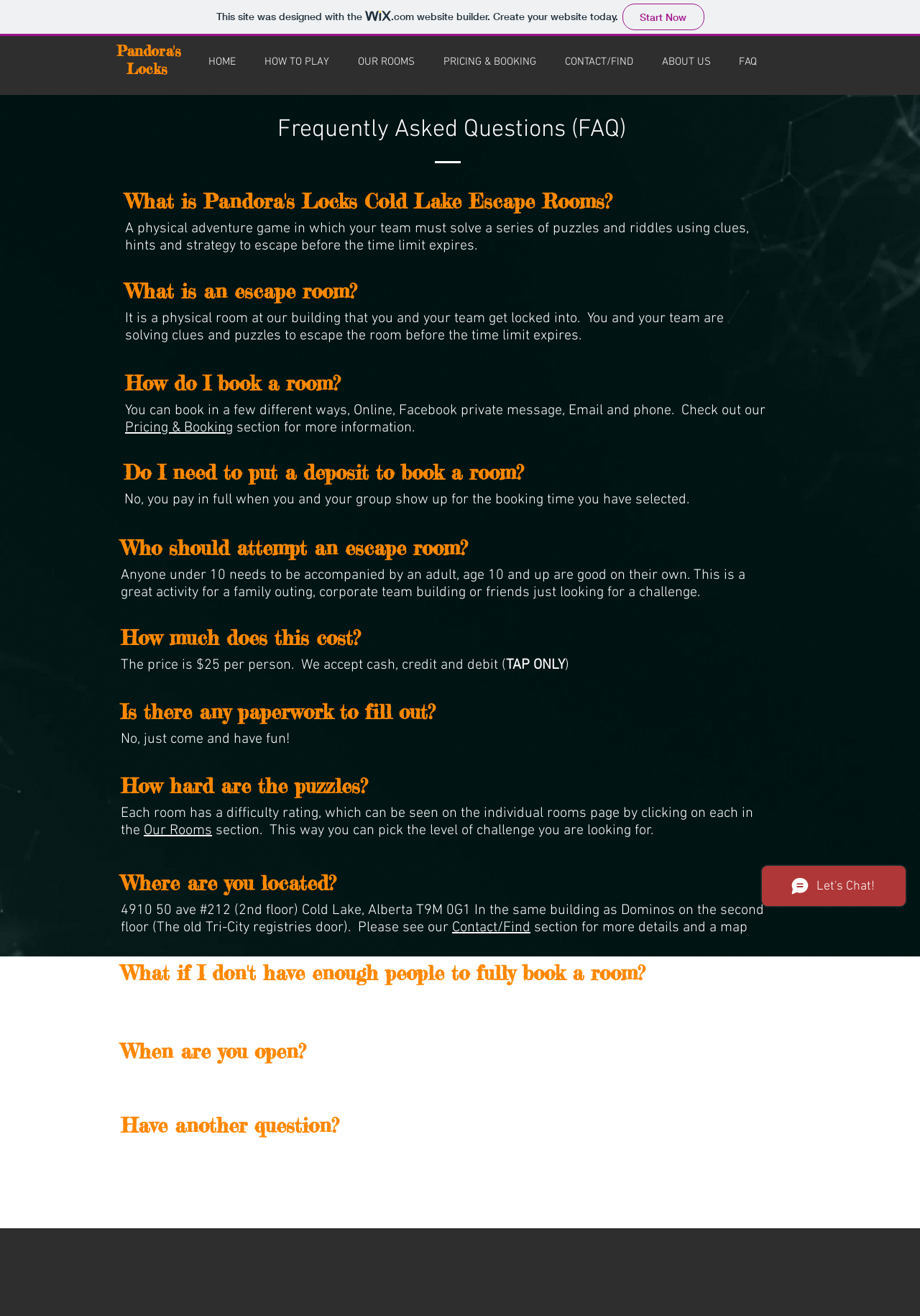Highlight the bounding box of the UI element that corresponds to this description: "Pricing & Booking".

[0.136, 0.319, 0.253, 0.332]